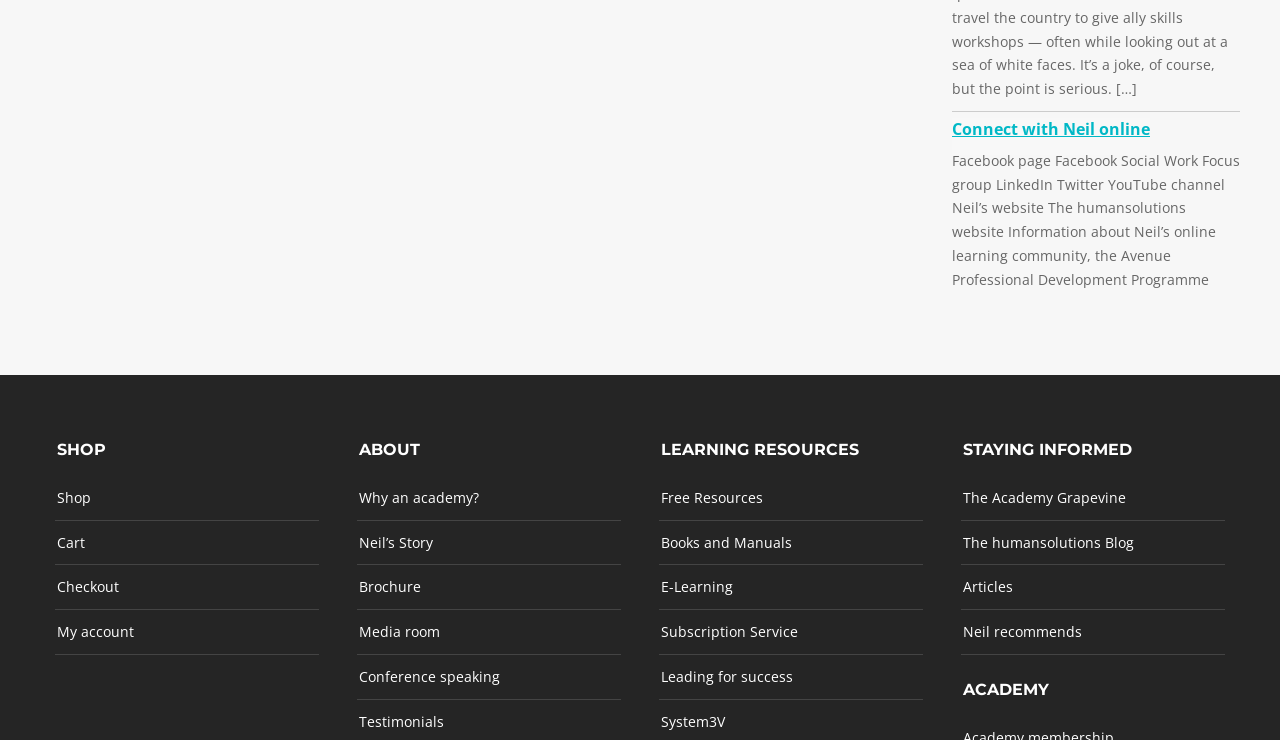What is the purpose of the 'ACADEMY' section?
Using the information from the image, provide a comprehensive answer to the question.

Although I can see a heading 'ACADEMY' on the webpage, there are no sub-links or descriptions provided to indicate its purpose. Therefore, I cannot determine the purpose of the 'ACADEMY' section.